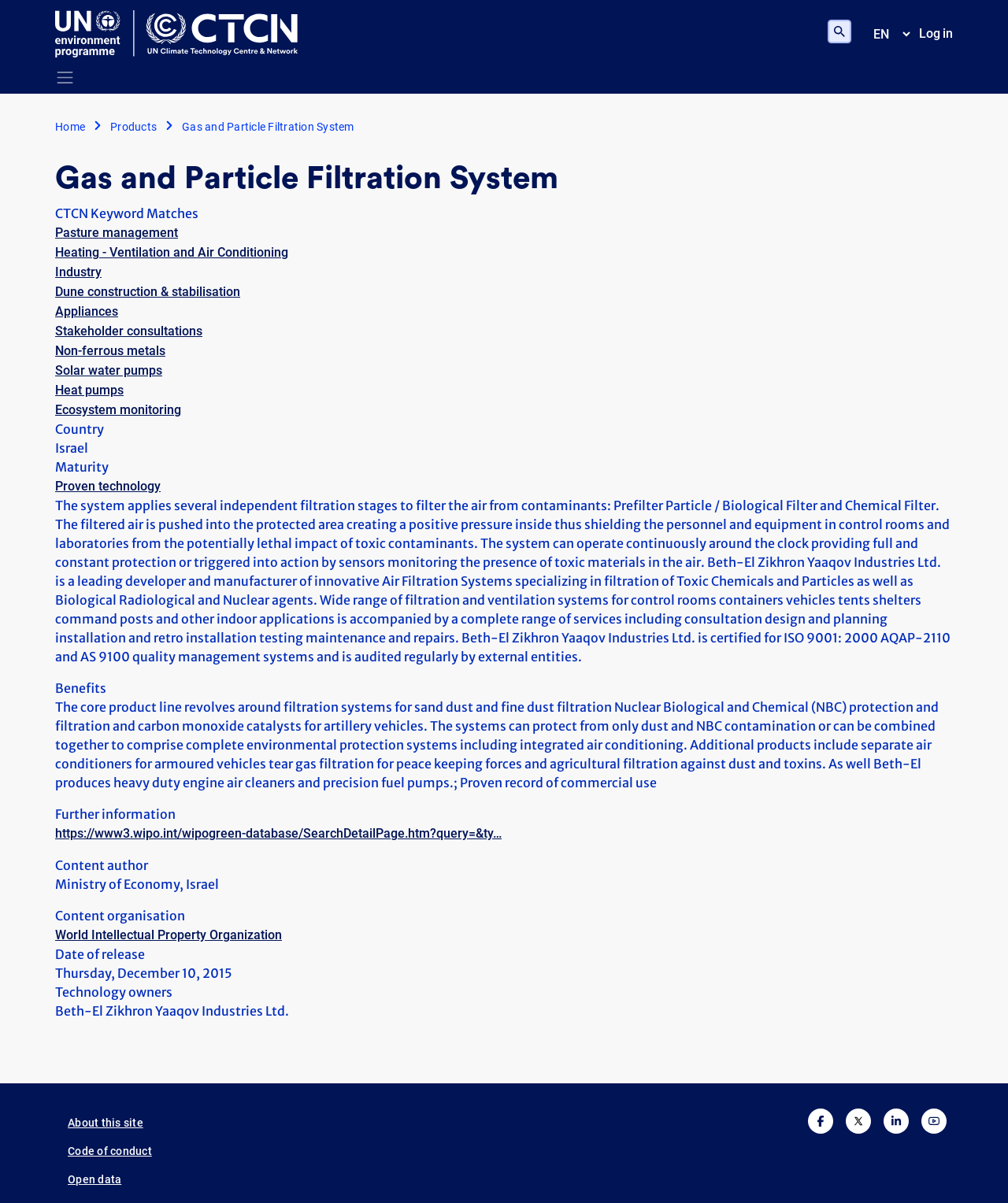What is the date of release of the content on this webpage?
Answer briefly with a single word or phrase based on the image.

Thursday, December 10, 2015